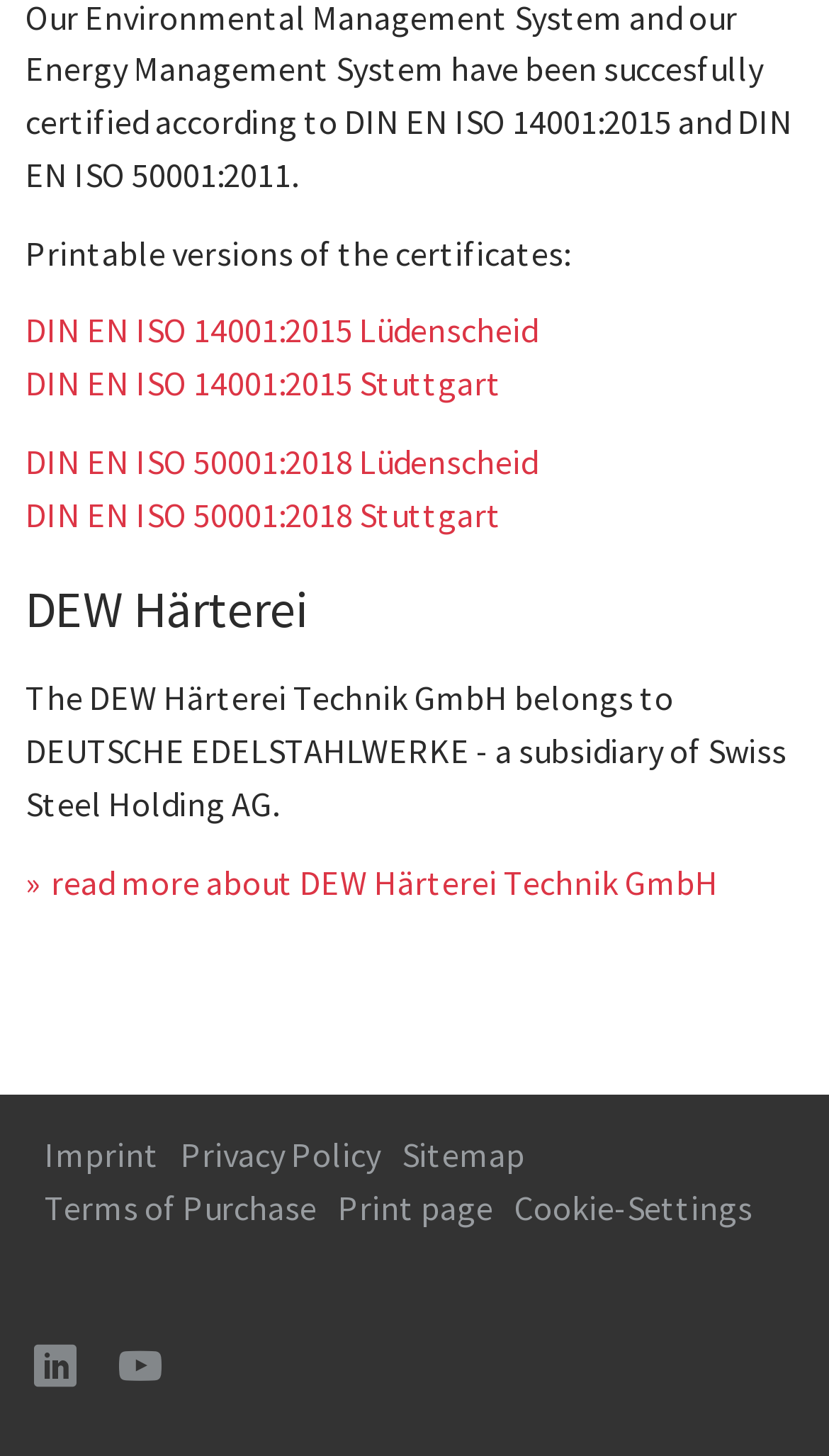Could you provide the bounding box coordinates for the portion of the screen to click to complete this instruction: "Go to imprint page"?

[0.041, 0.779, 0.205, 0.808]